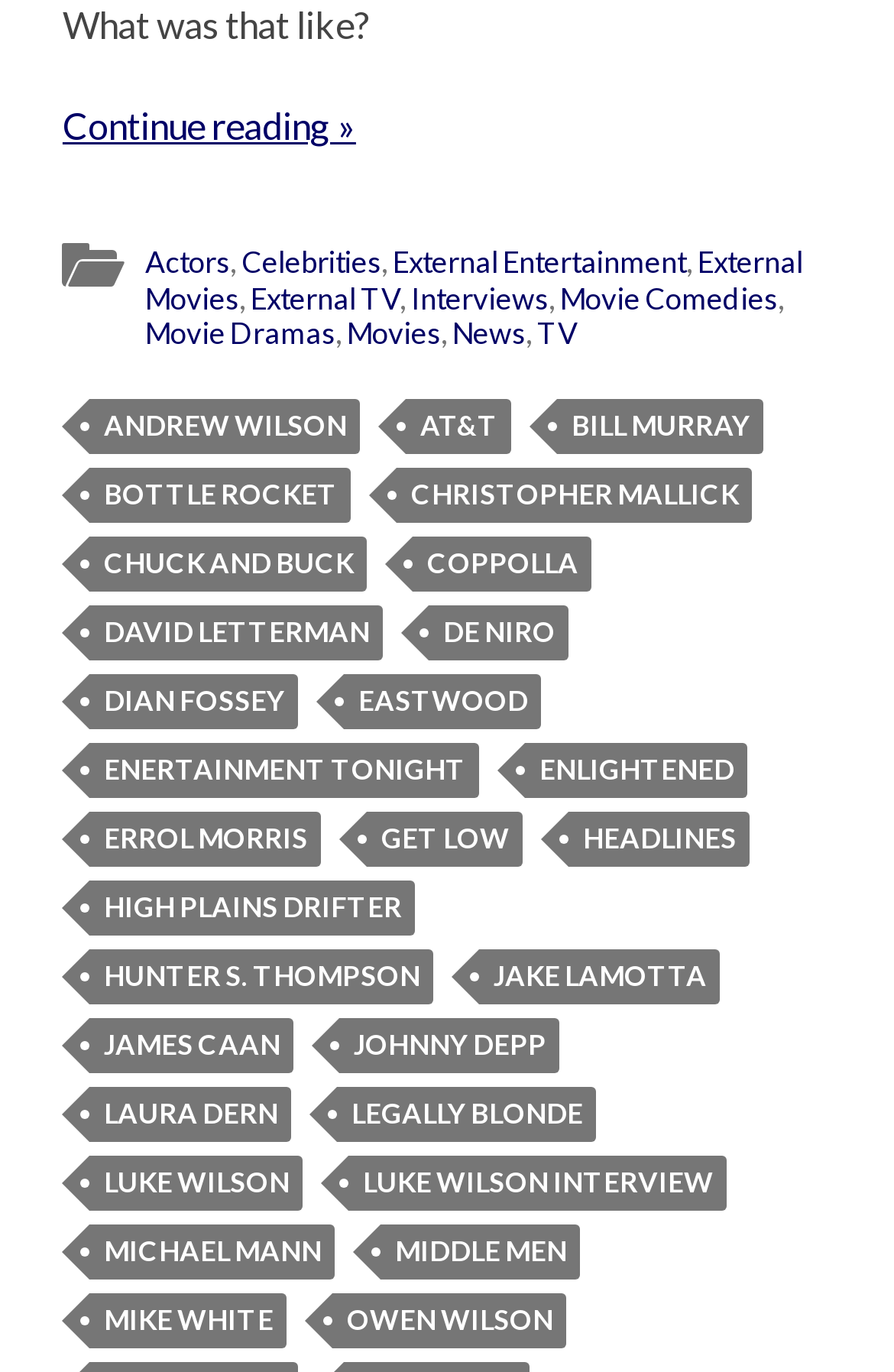Please specify the bounding box coordinates of the clickable region necessary for completing the following instruction: "View the page about BILL MURRAY". The coordinates must consist of four float numbers between 0 and 1, i.e., [left, top, right, bottom].

[0.624, 0.291, 0.855, 0.331]